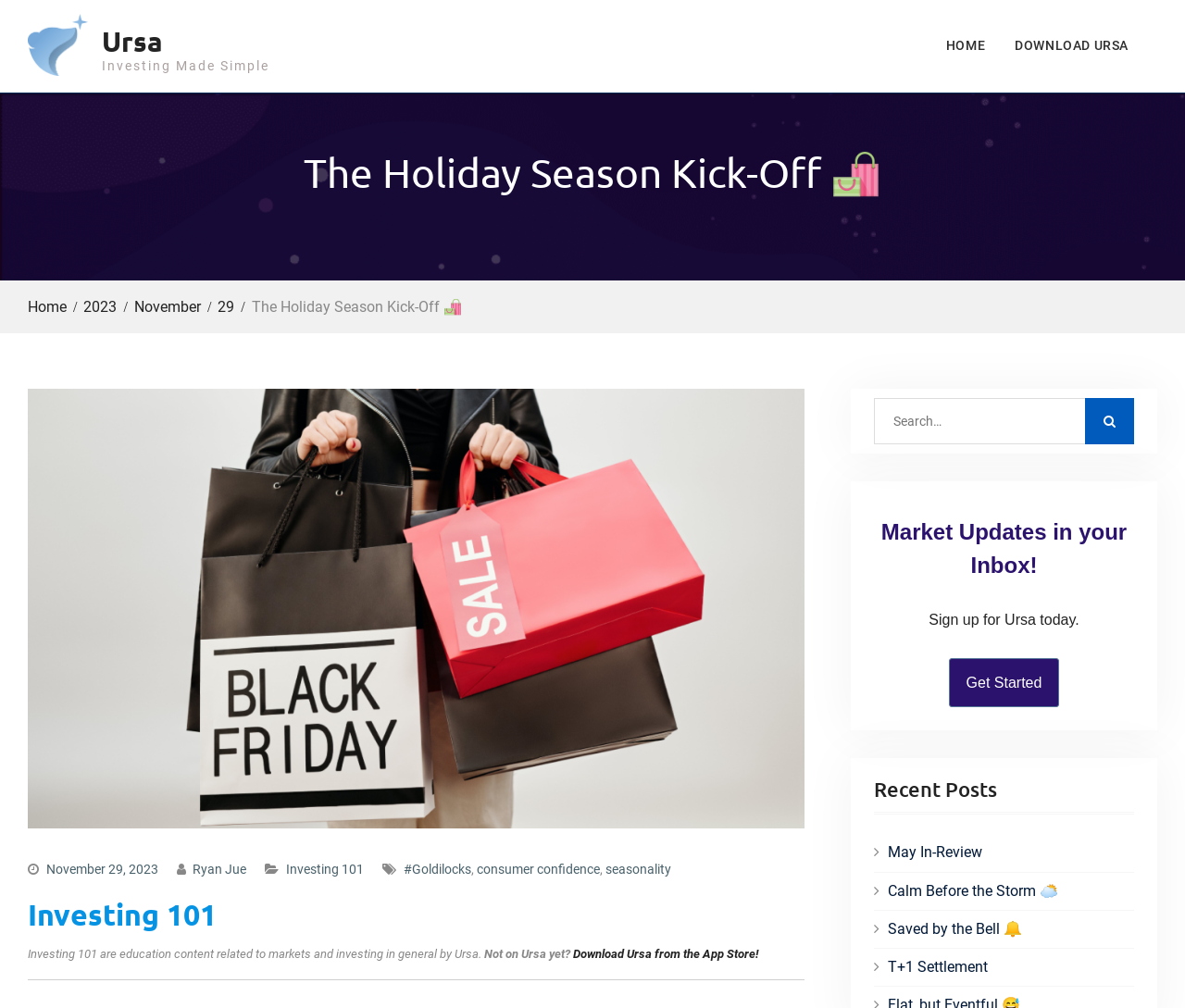Based on the image, please respond to the question with as much detail as possible:
What is the topic of the 'Investing 101' section?

The topic of the 'Investing 101' section can be determined by reading the static text element that describes it as 'education content related to markets and investing in general by Ursa'.